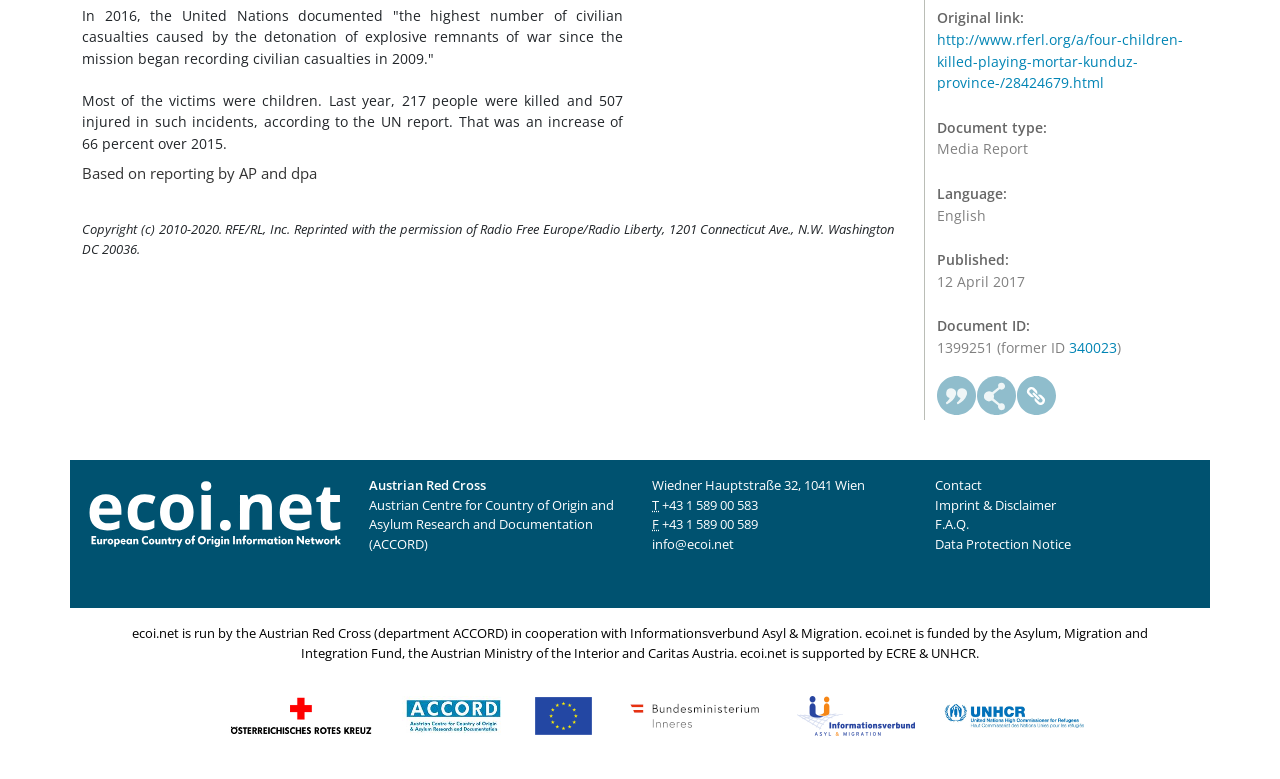Extract the bounding box coordinates of the UI element described: "title="Informationsverbund Asyl & Migration"". Provide the coordinates in the format [left, top, right, bottom] with values ranging from 0 to 1.

[0.622, 0.906, 0.714, 0.929]